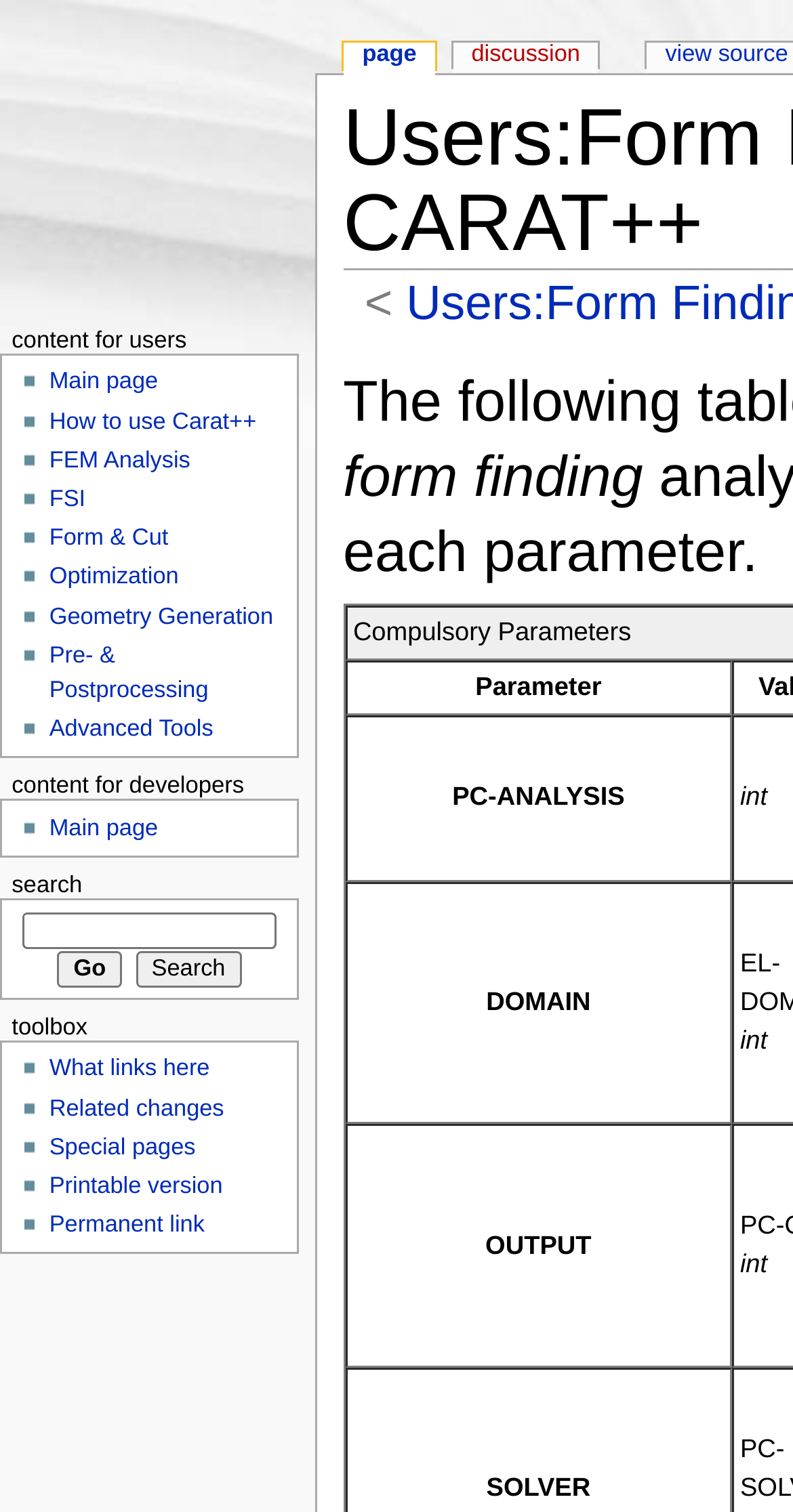Identify the bounding box coordinates of the region I need to click to complete this instruction: "visit the discussion page".

[0.571, 0.028, 0.755, 0.049]